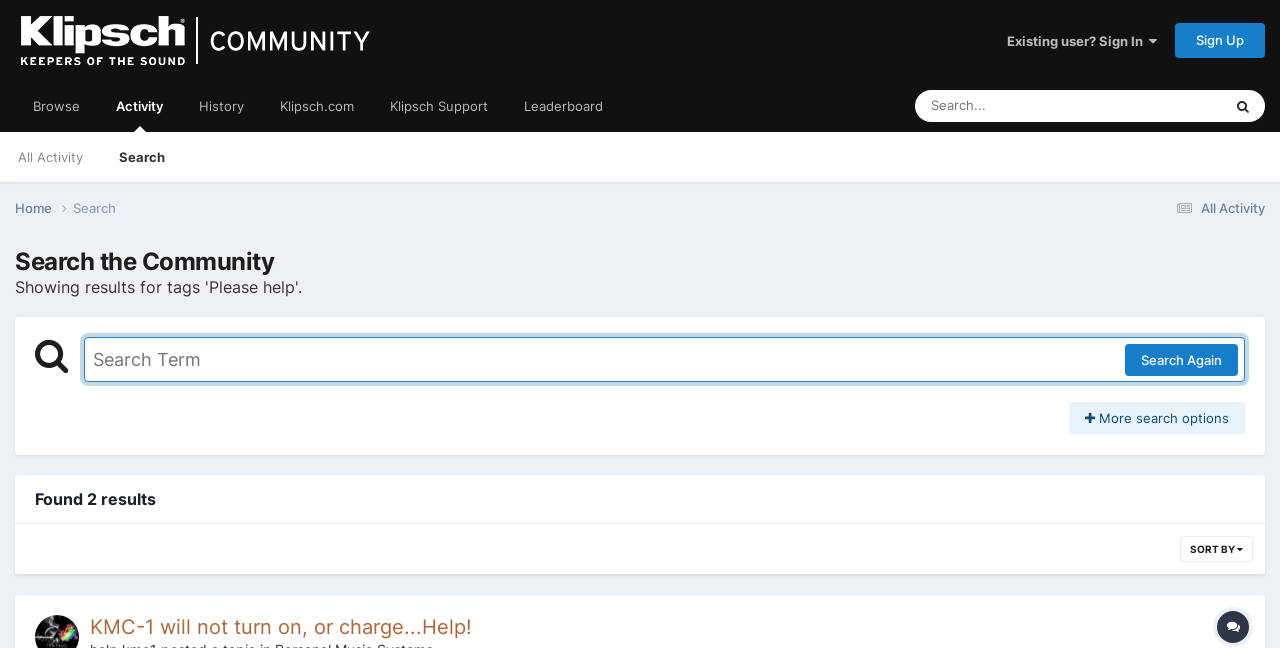Pinpoint the bounding box coordinates of the area that must be clicked to complete this instruction: "Search for a topic".

[0.715, 0.139, 0.871, 0.188]